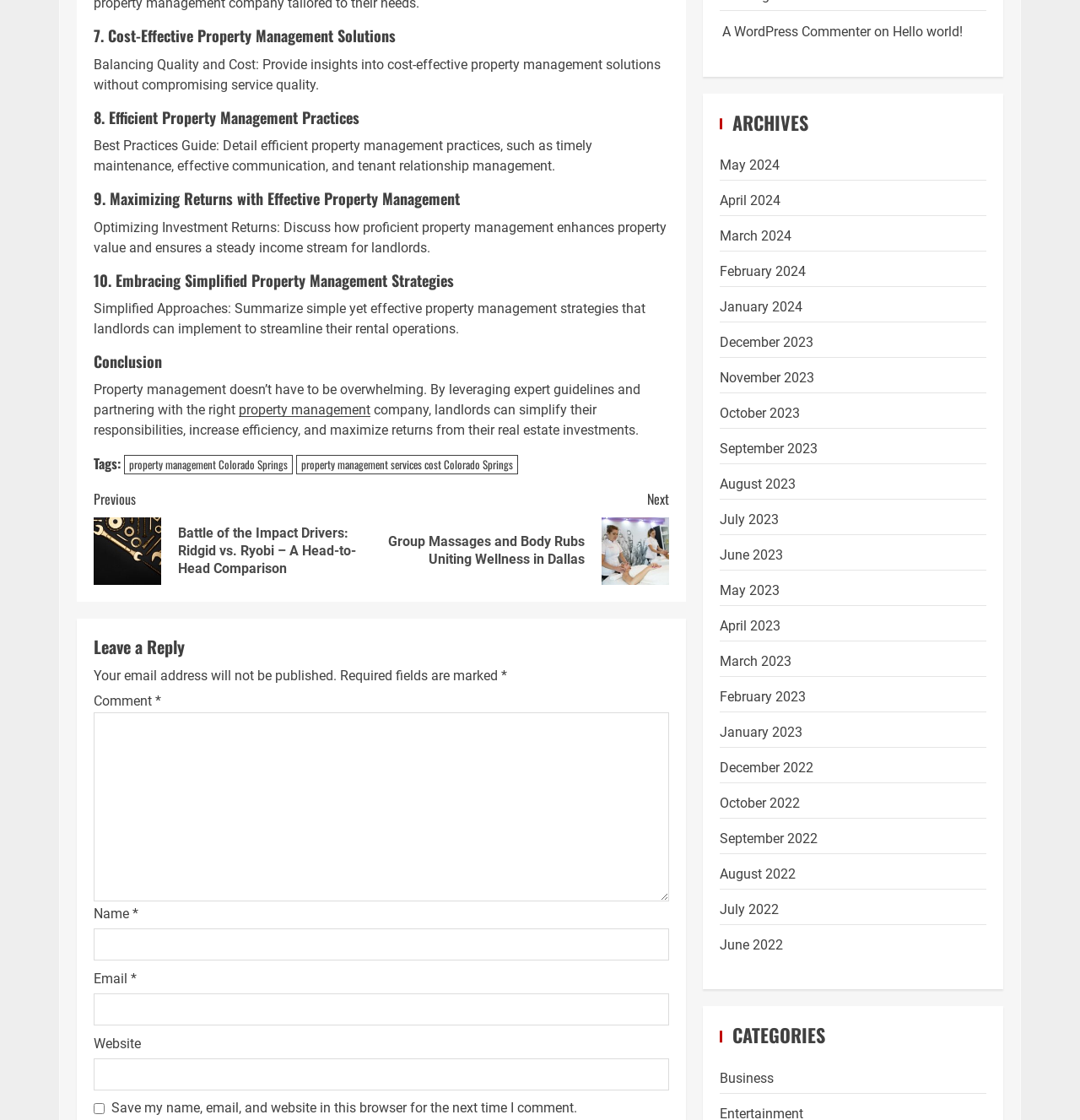Point out the bounding box coordinates of the section to click in order to follow this instruction: "Click on 'ARCHIVES'".

[0.666, 0.099, 0.913, 0.12]